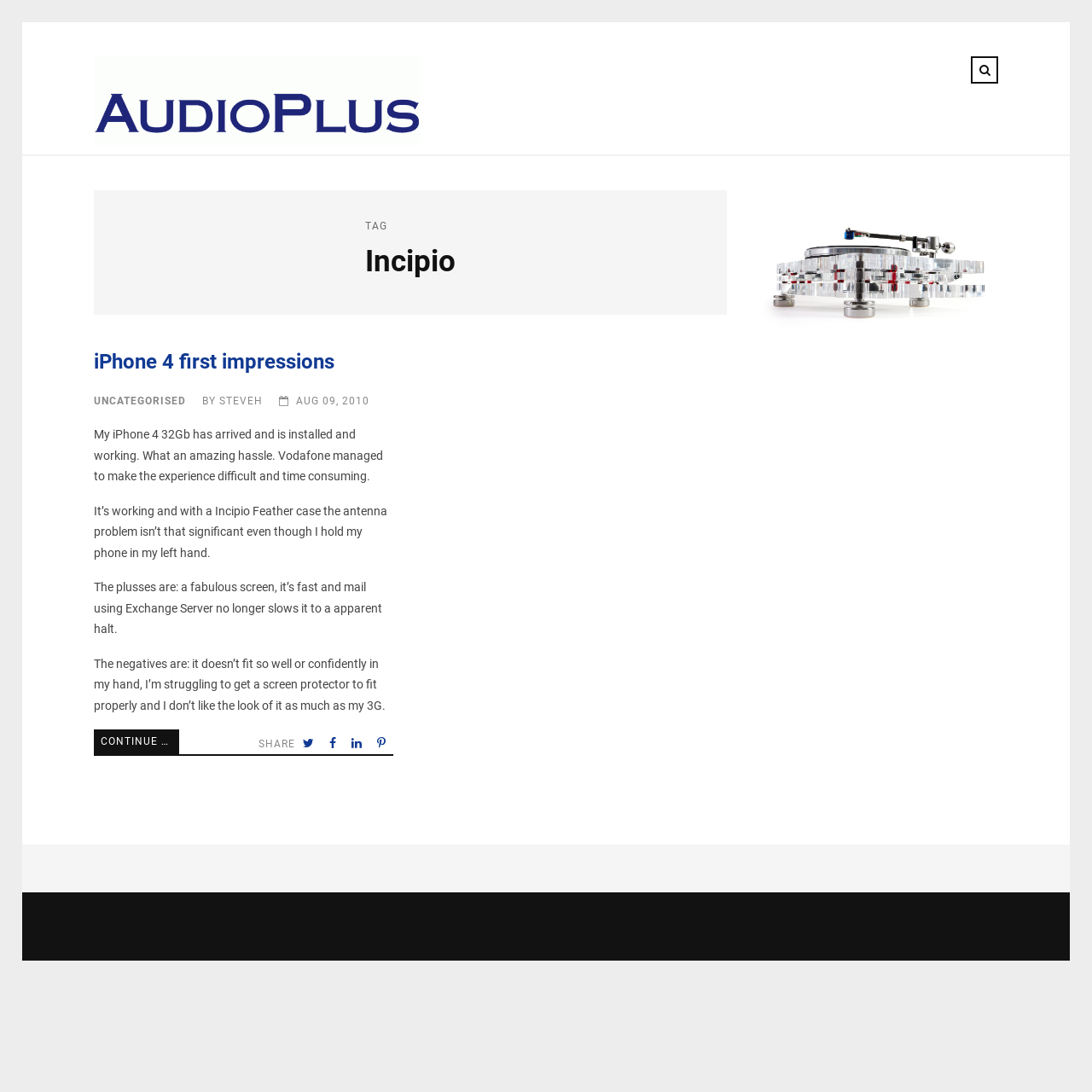Could you locate the bounding box coordinates for the section that should be clicked to accomplish this task: "Read iPhone 4 first impressions".

[0.086, 0.32, 0.306, 0.342]